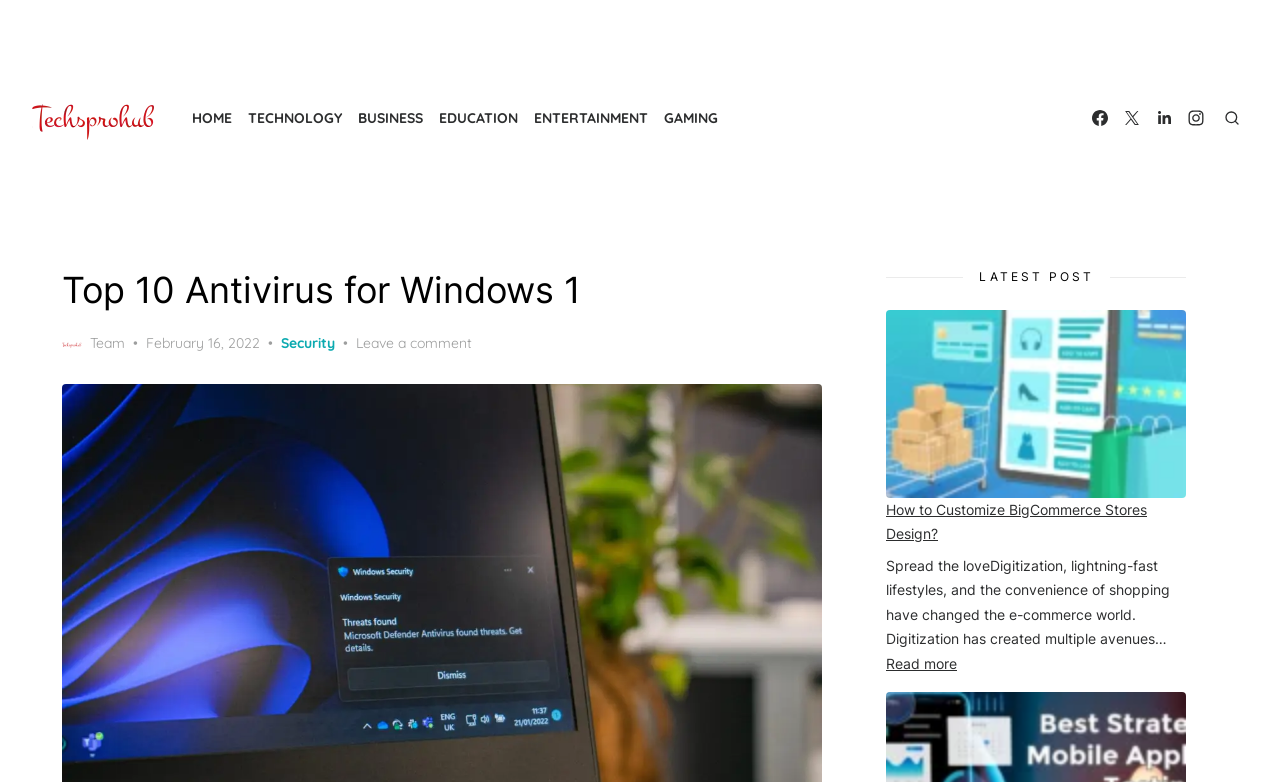Identify the bounding box coordinates of the region that needs to be clicked to carry out this instruction: "view team page". Provide these coordinates as four float numbers ranging from 0 to 1, i.e., [left, top, right, bottom].

[0.048, 0.421, 0.098, 0.461]